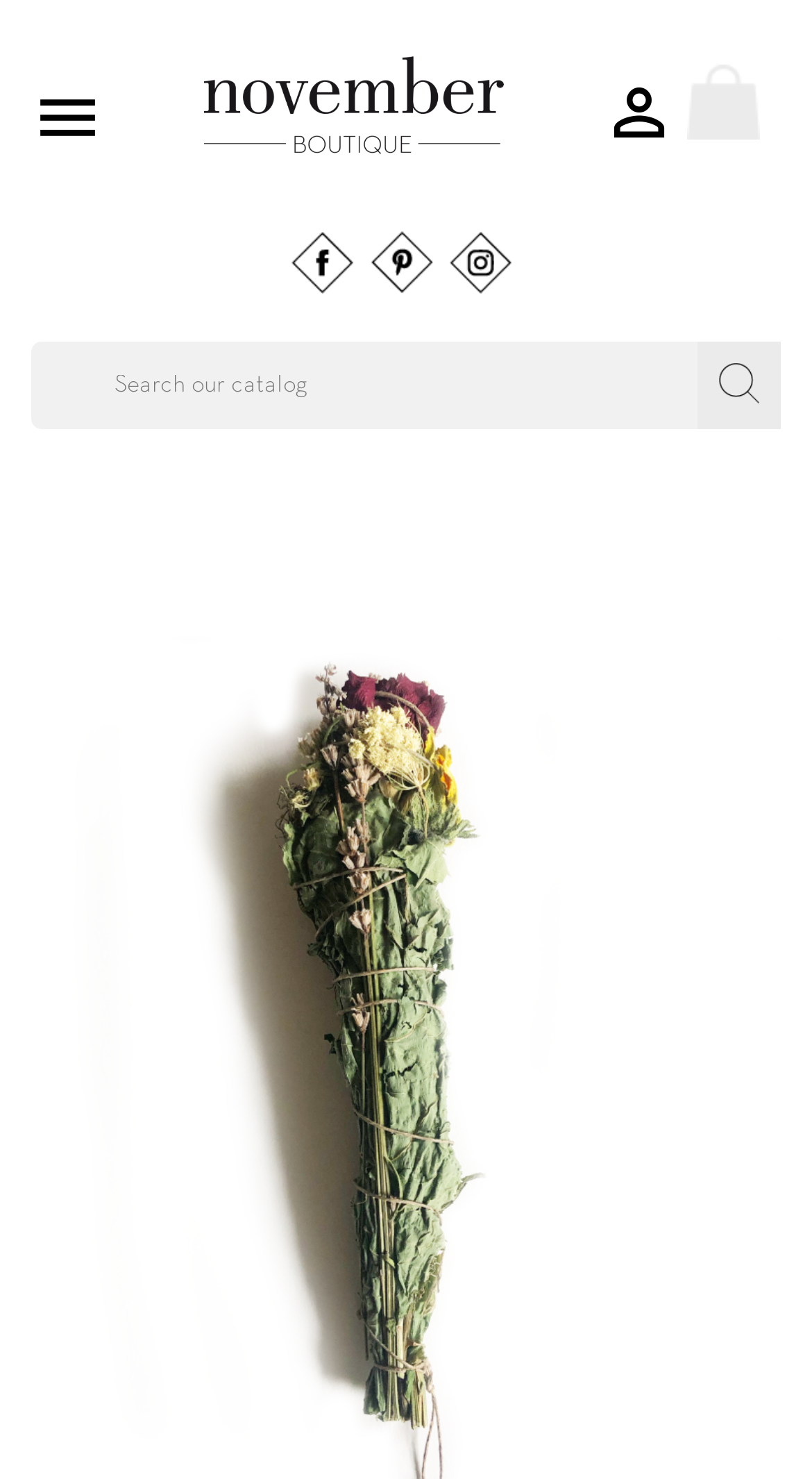Detail the various sections and features of the webpage.

The webpage appears to be an e-commerce page for a boutique selling handmade flower smudge bundles. At the top of the page, there is a header section that spans the entire width of the page. Within this section, there are several links and icons, including a logo or brand name "november Boutique" located near the center, and social media links to Facebook, Pinterest, and Instagram positioned to the right of the logo. 

To the left of the logo, there are two icons, one resembling a shopping cart and the other a user account icon. There is also a search bar located at the top right corner of the page, accompanied by a magnifying glass icon. 

The page does not seem to have any main content or product information in the top section, suggesting that the main content may be located further down the page.